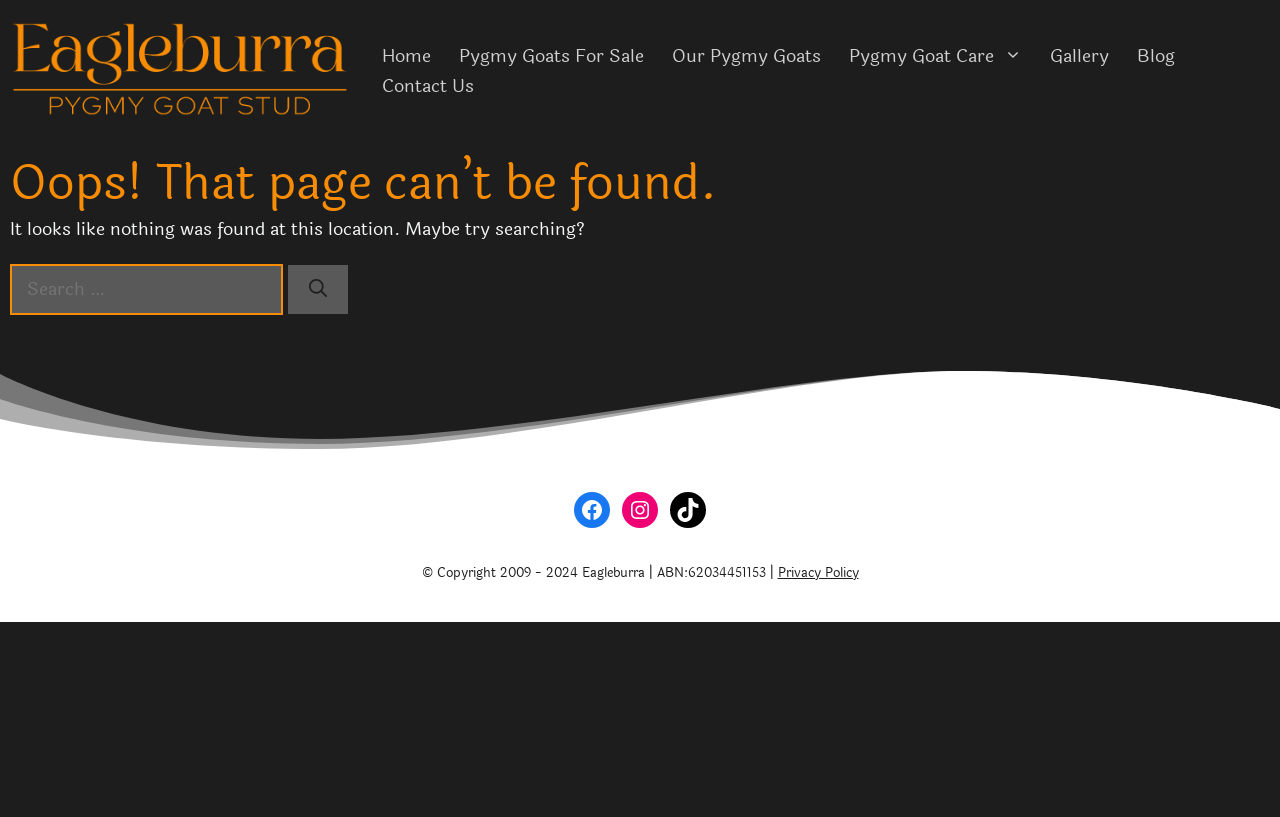Predict the bounding box coordinates of the area that should be clicked to accomplish the following instruction: "Search for something". The bounding box coordinates should consist of four float numbers between 0 and 1, i.e., [left, top, right, bottom].

[0.008, 0.323, 0.221, 0.386]